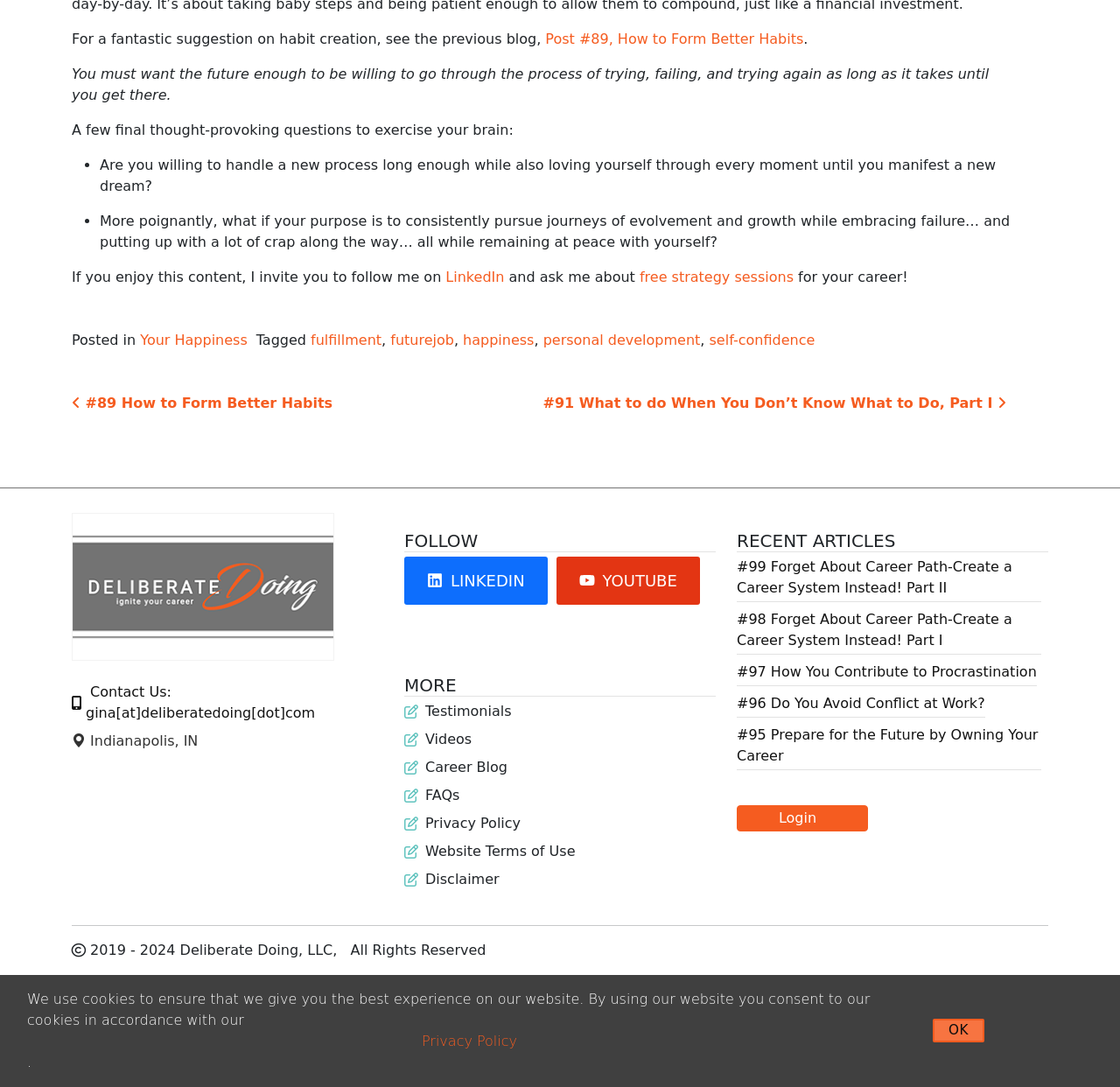Identify the bounding box of the UI element that matches this description: "free strategy sessions".

[0.571, 0.247, 0.709, 0.262]